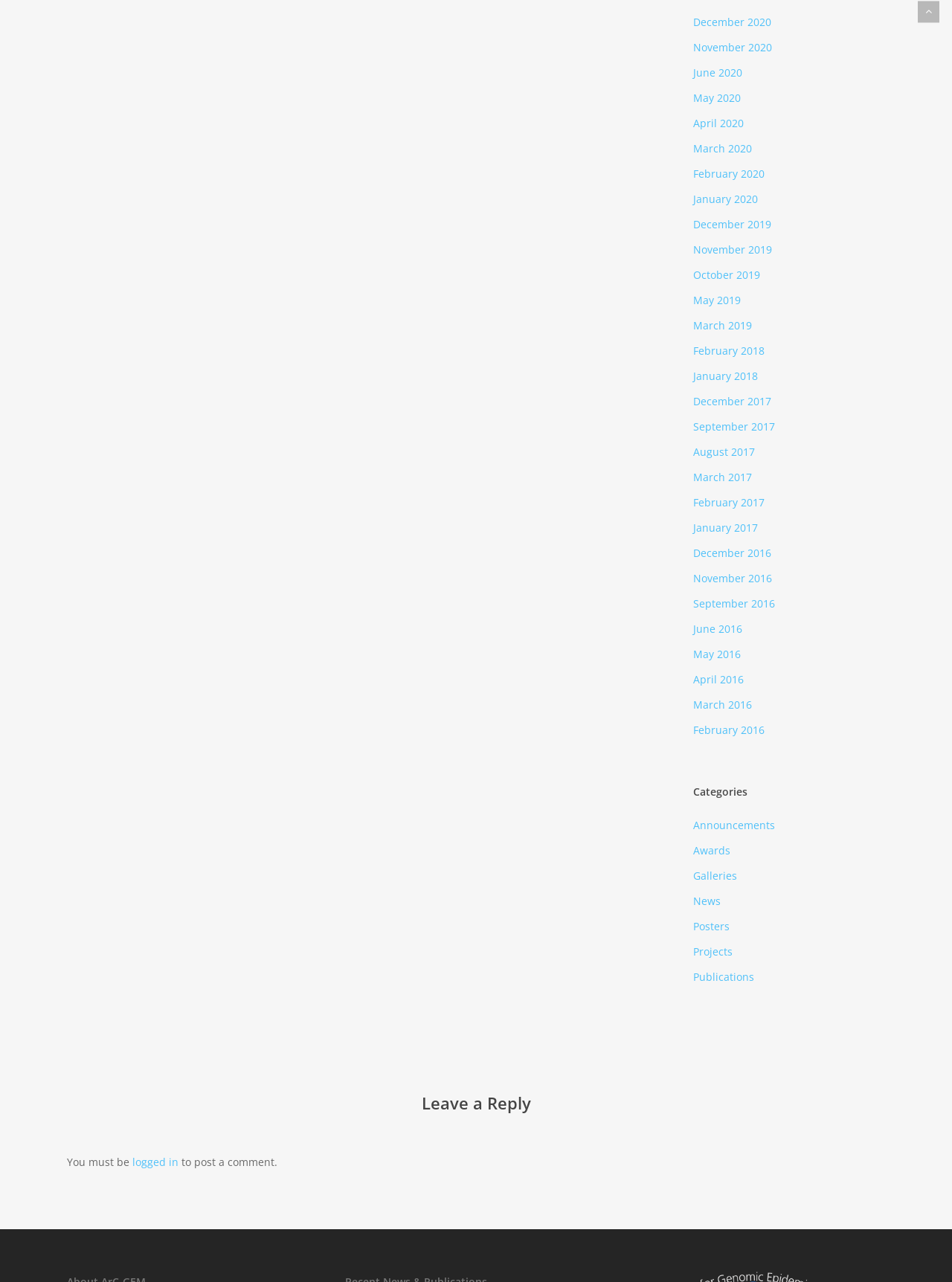Please find and report the bounding box coordinates of the element to click in order to perform the following action: "Enter email address". The coordinates should be expressed as four float numbers between 0 and 1, in the format [left, top, right, bottom].

None